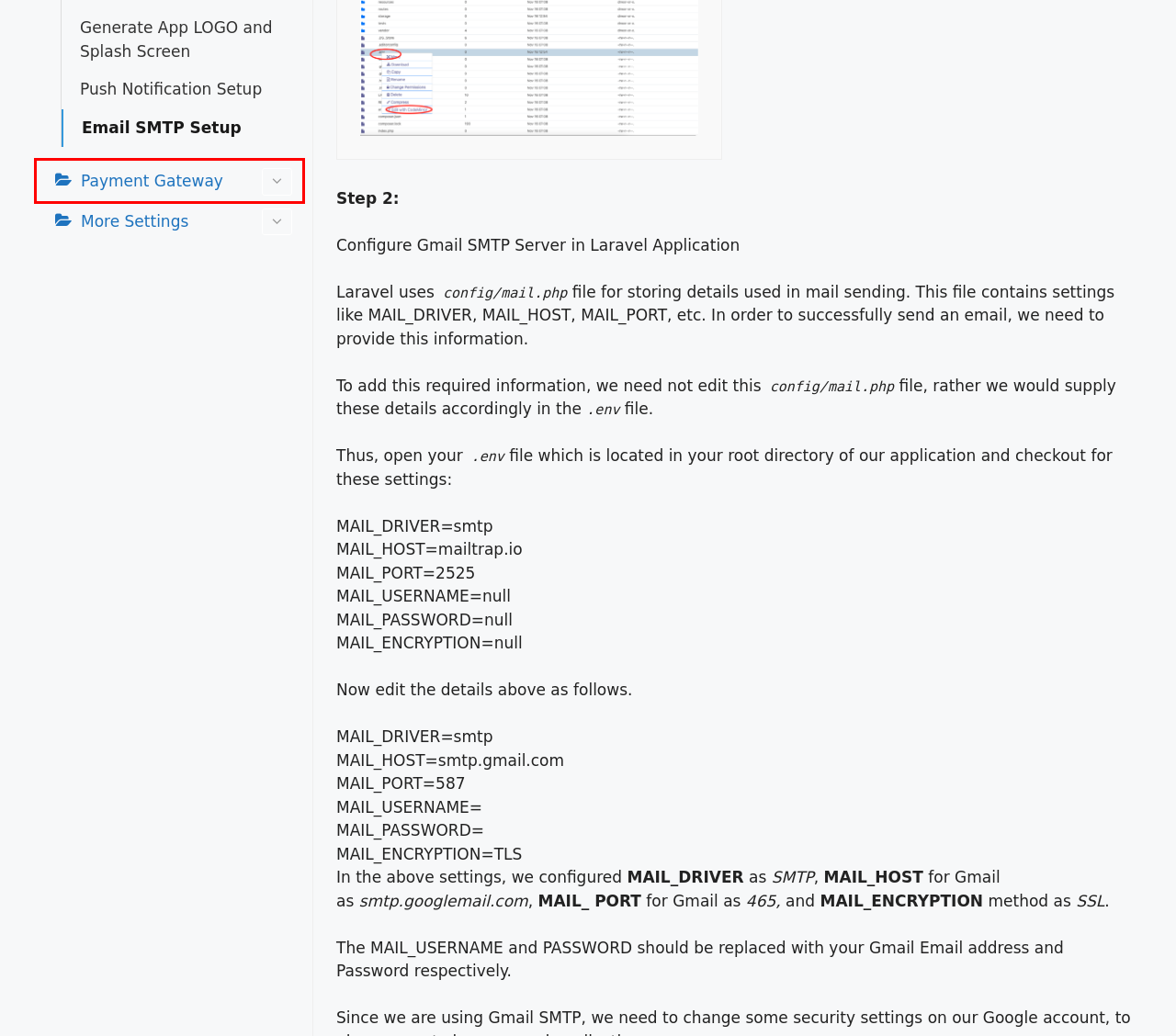Take a look at the provided webpage screenshot featuring a red bounding box around an element. Select the most appropriate webpage description for the page that loads after clicking on the element inside the red bounding box. Here are the candidates:
A. Getting Started – Initappz Documentation
B. Payment Gateway – Initappz Documentation
C. ShopBay Shopping App – Initappz Documentation
D. Generate App LOGO and Splash Screen – Initappz Documentation
E. Push Notification Setup – Initappz Documentation
F. More Settings – Initappz Documentation
G. Generate iOS Build – Initappz Documentation
H. Google Maps Setup – Initappz Documentation

B